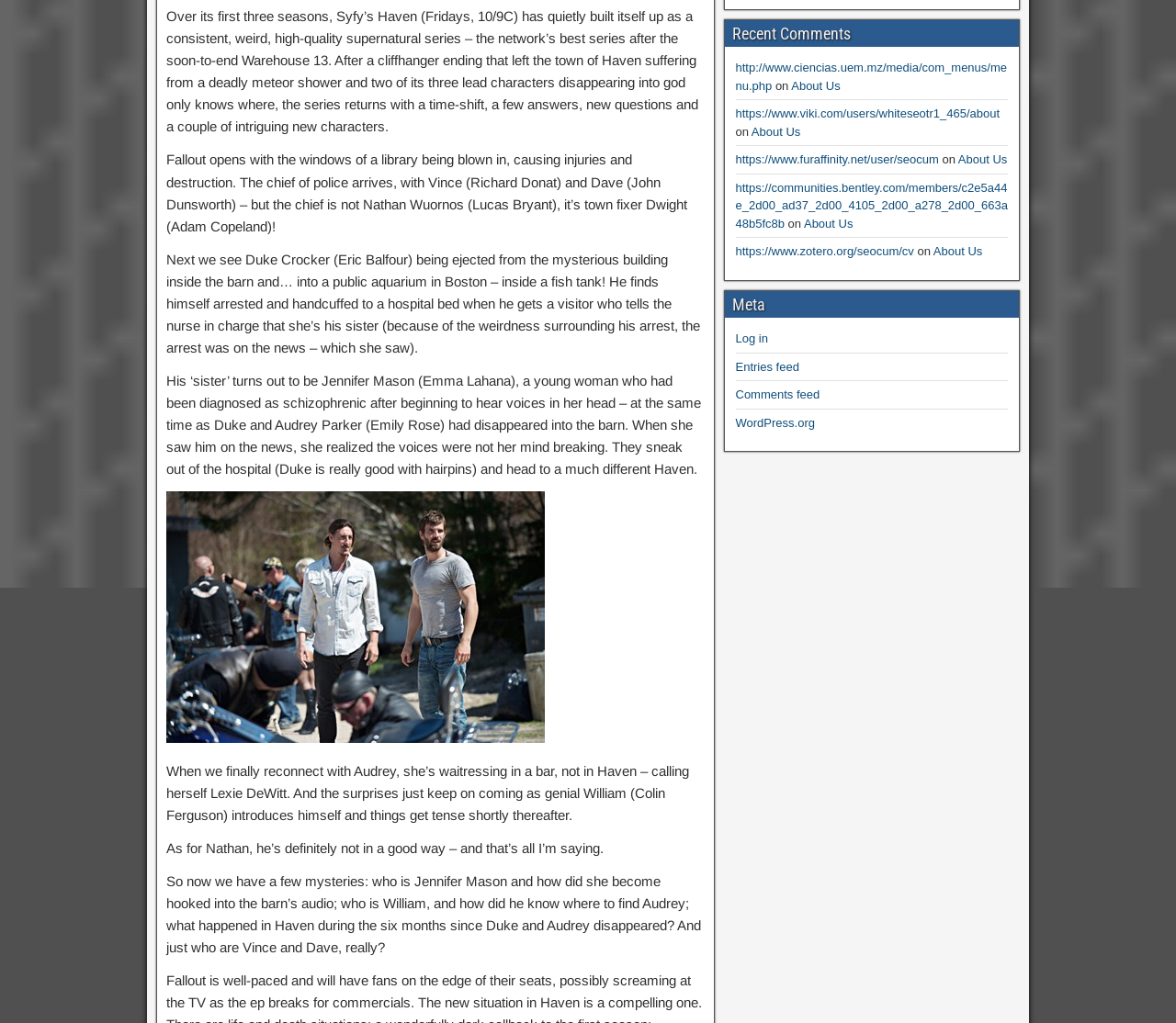Locate the bounding box coordinates of the UI element described by: "Entries feed". Provide the coordinates as four float numbers between 0 and 1, formatted as [left, top, right, bottom].

[0.625, 0.352, 0.68, 0.365]